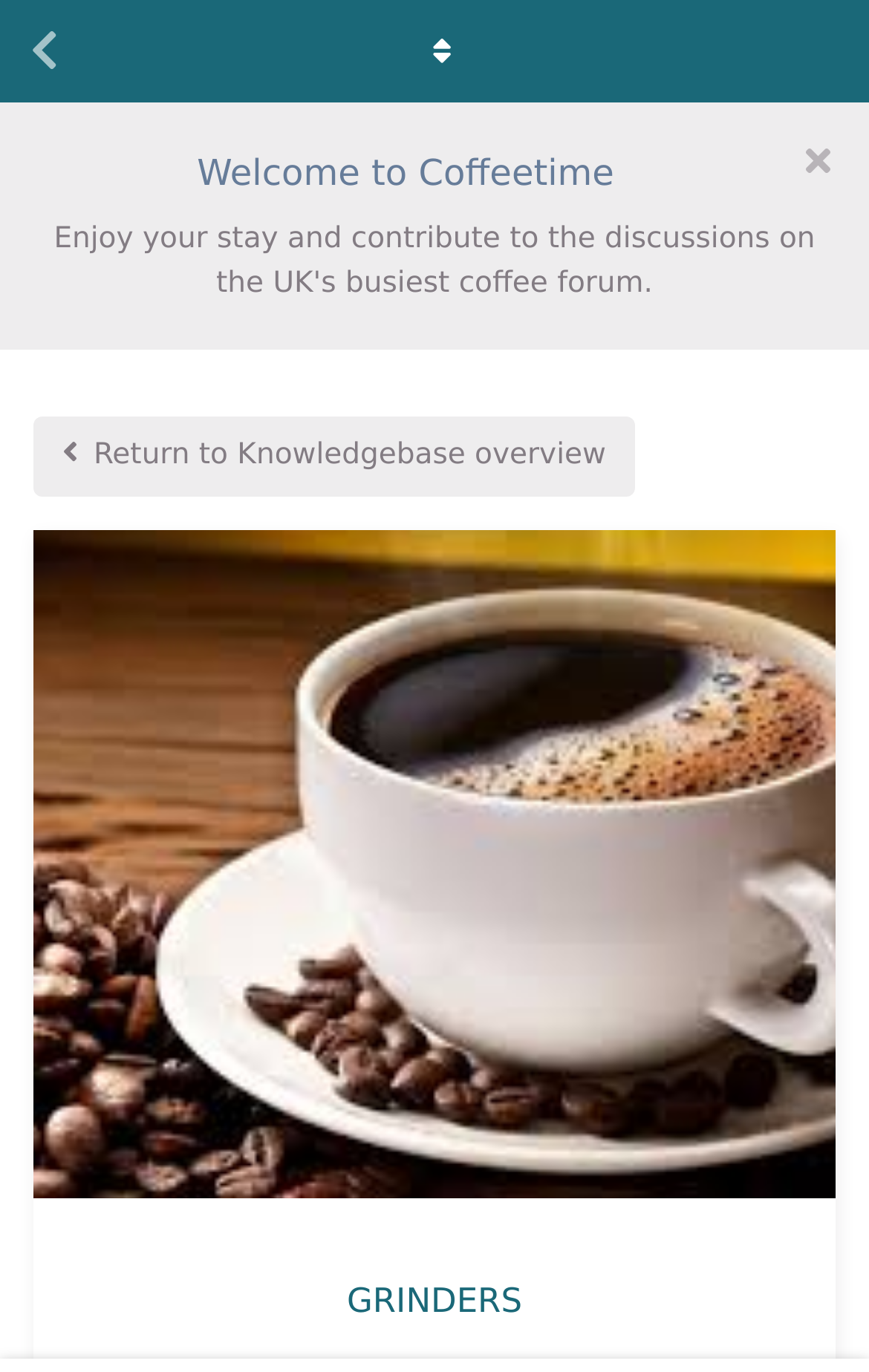Utilize the information from the image to answer the question in detail:
What is the text of the welcome message?

I found the text of the welcome message by looking at the child elements of the header element. I found a heading element with the text 'Welcome to Coffeetime'.